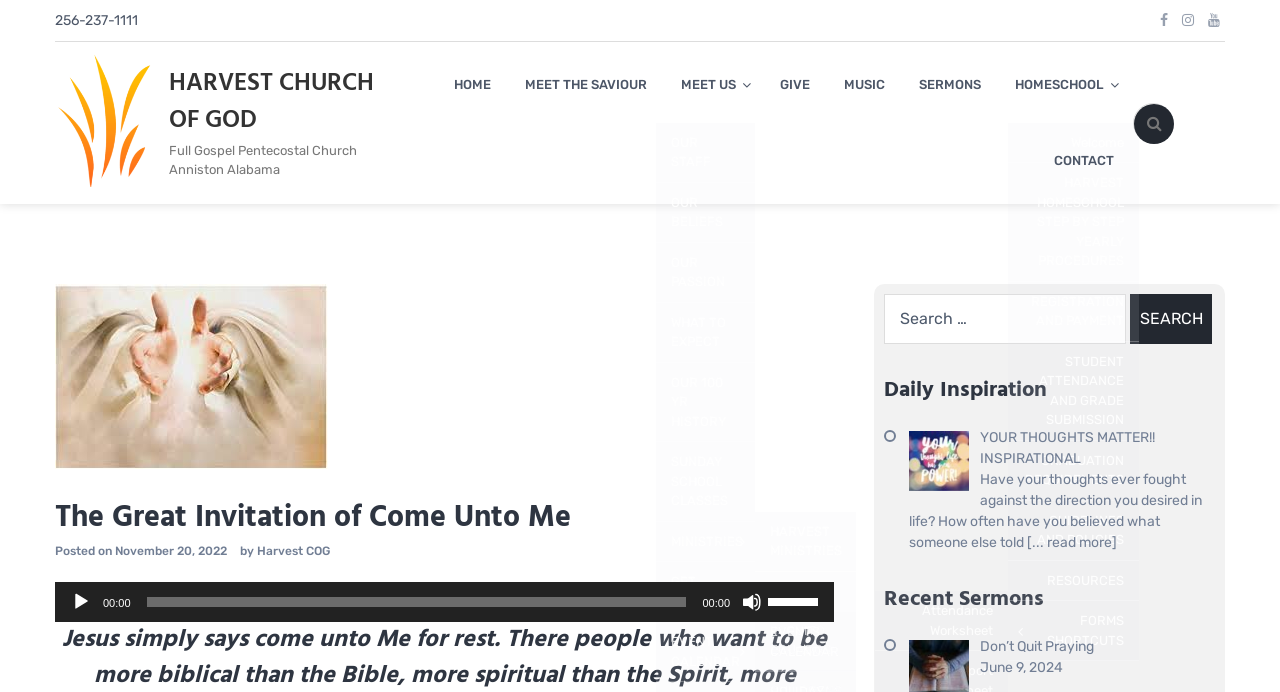Please determine the bounding box coordinates of the element's region to click in order to carry out the following instruction: "Search for something". The coordinates should be four float numbers between 0 and 1, i.e., [left, top, right, bottom].

[0.691, 0.424, 0.879, 0.496]